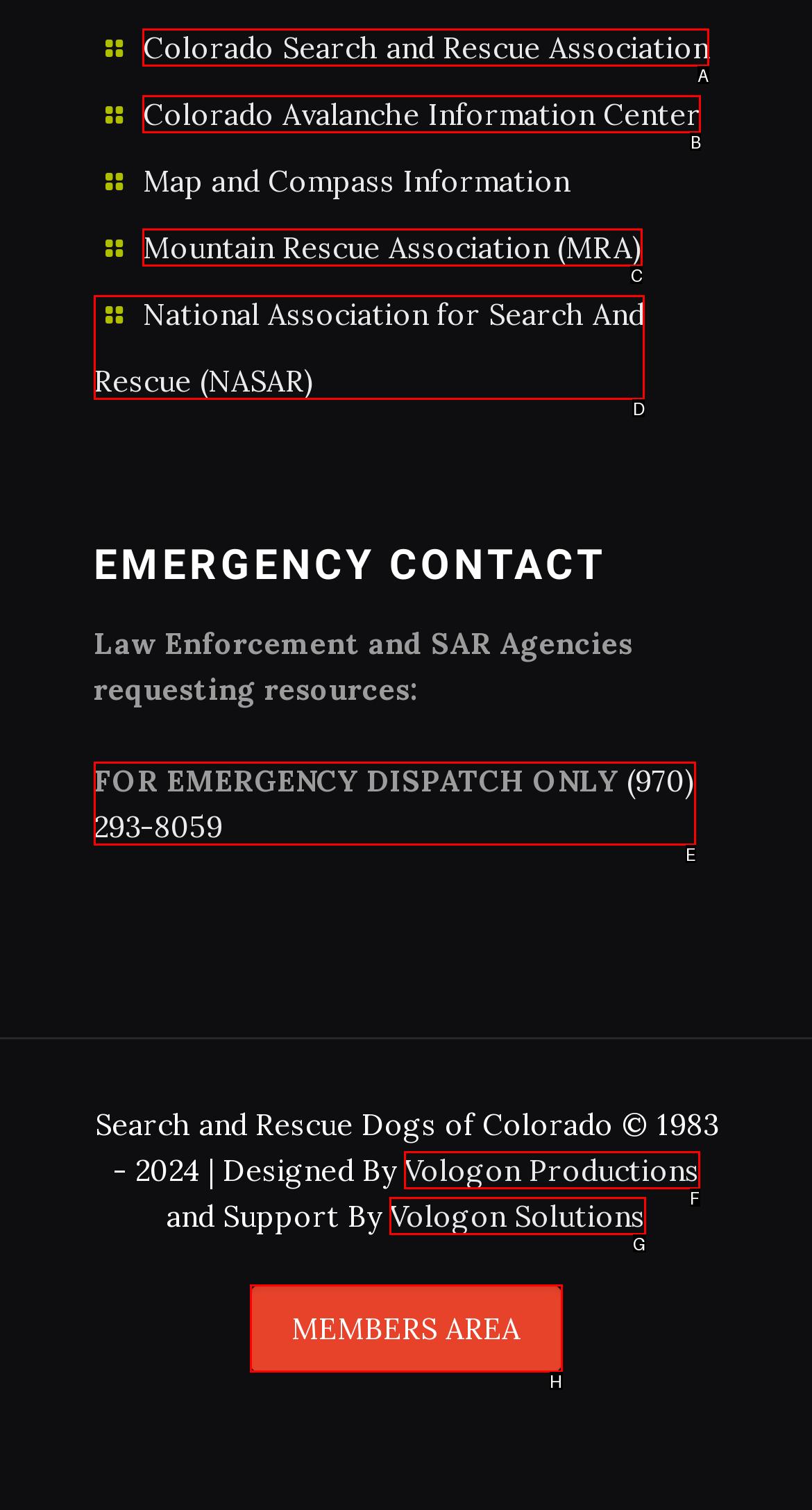Select the option I need to click to accomplish this task: Visit Colorado Search and Rescue Association
Provide the letter of the selected choice from the given options.

A